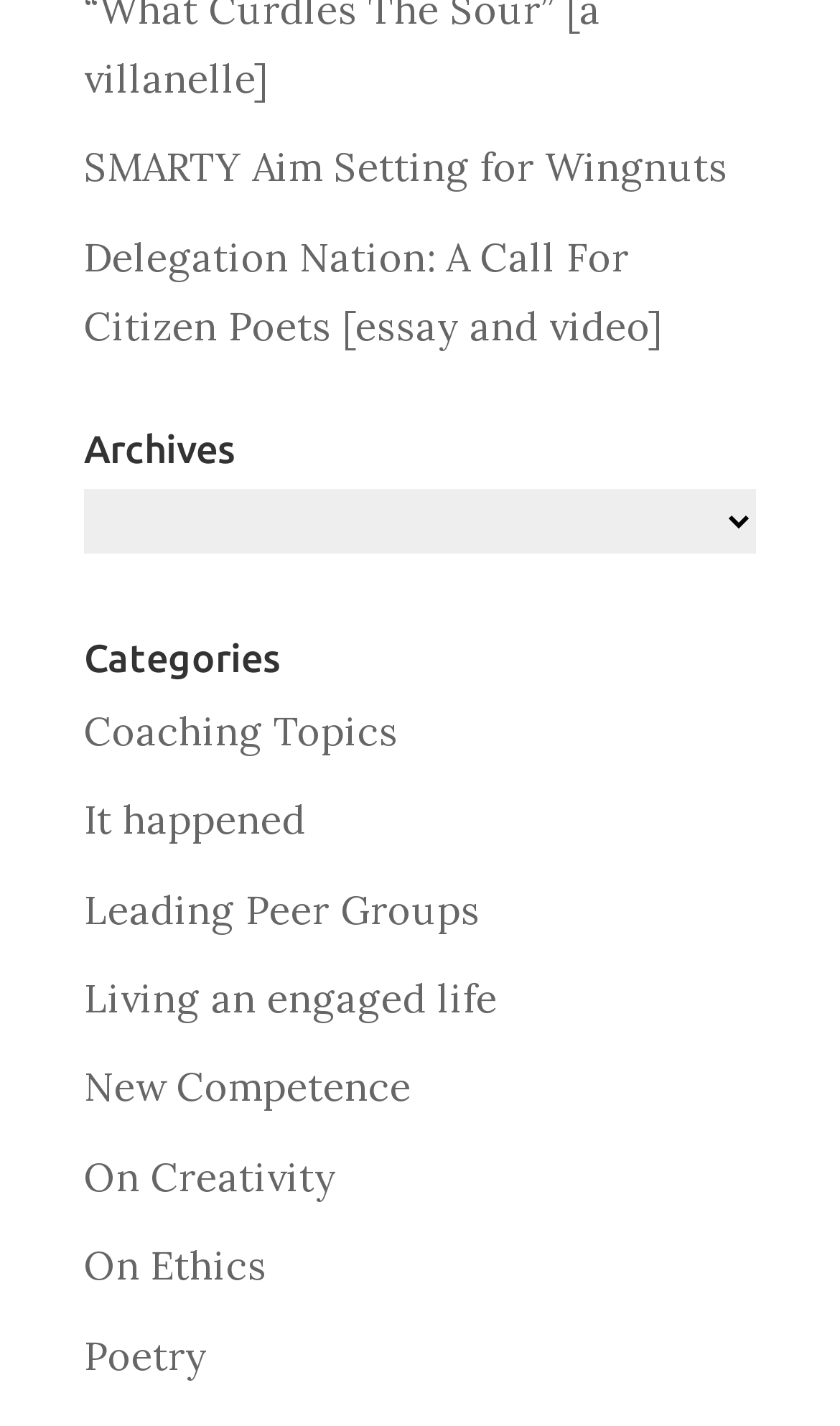Give a short answer using one word or phrase for the question:
How many links are under 'Categories'?

8